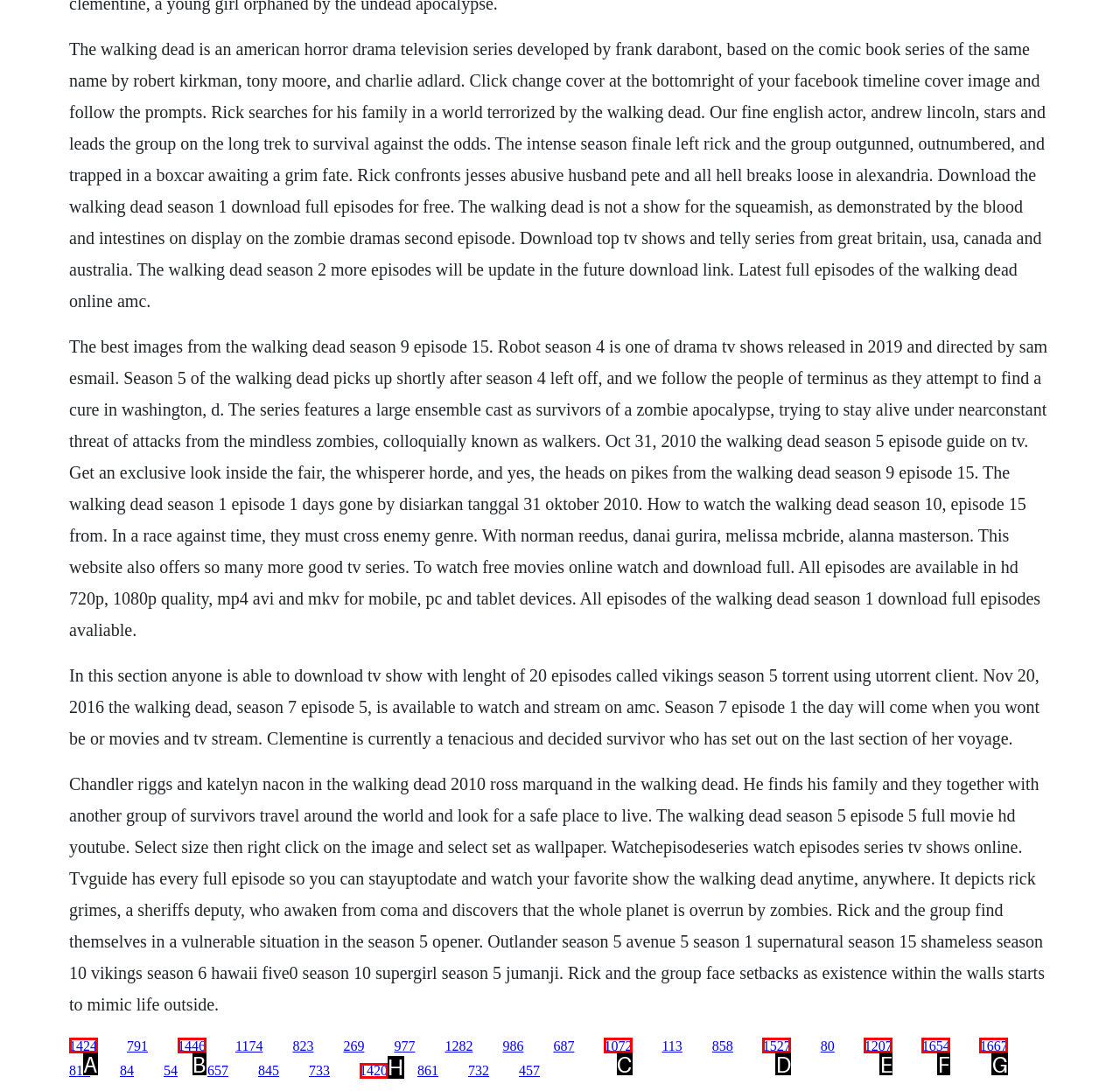Choose the HTML element that aligns with the description: 1527. Indicate your choice by stating the letter.

D